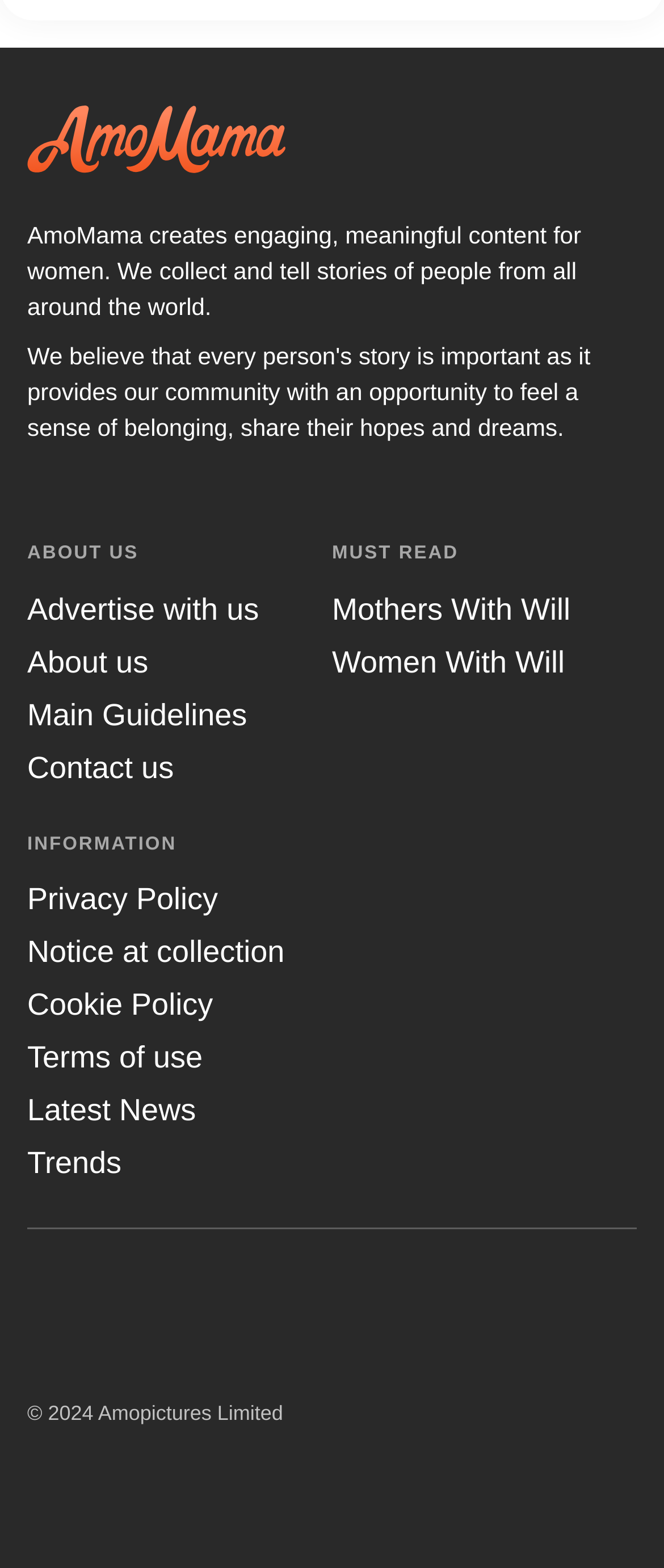Please locate the clickable area by providing the bounding box coordinates to follow this instruction: "Read about us".

[0.041, 0.411, 0.223, 0.433]